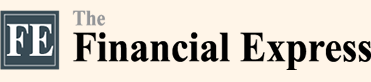Please provide a one-word or short phrase answer to the question:
Who is The Financial Express a vital source of information for?

Investors and corporate professionals